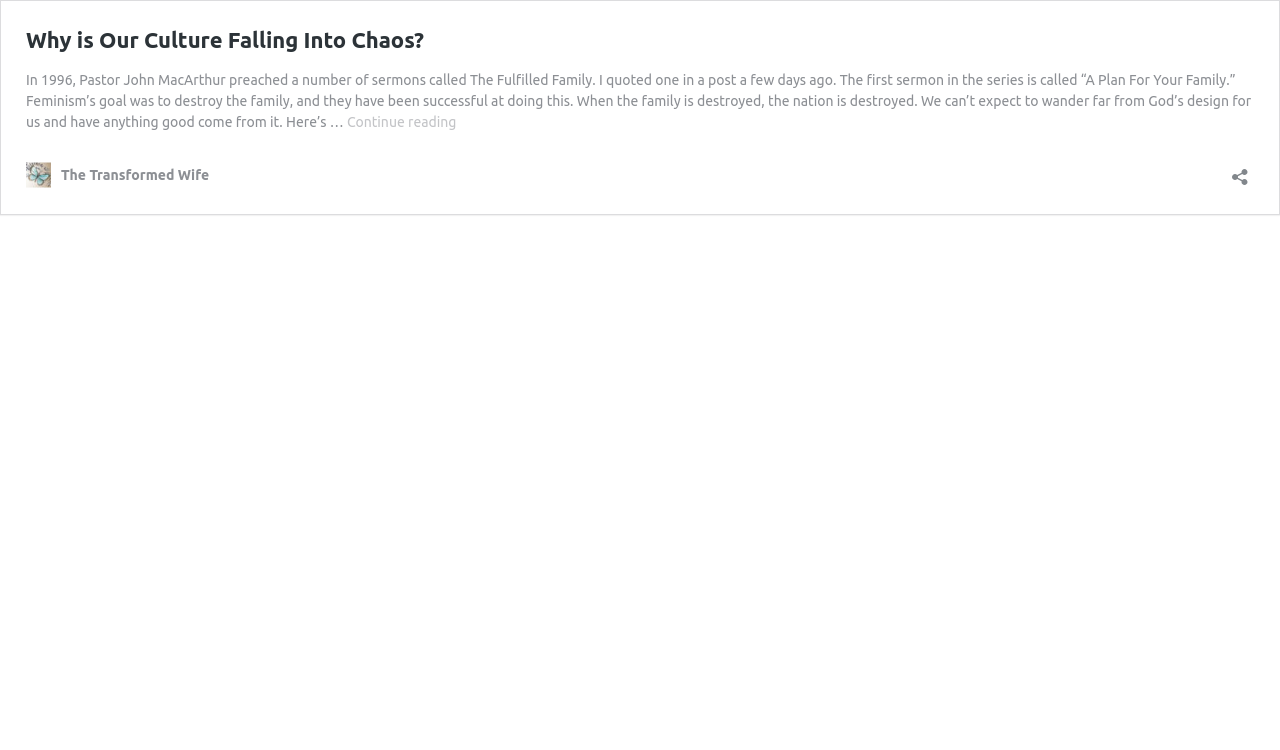What can be done with the button at the bottom right?
Using the image as a reference, give a one-word or short phrase answer.

Open sharing dialog